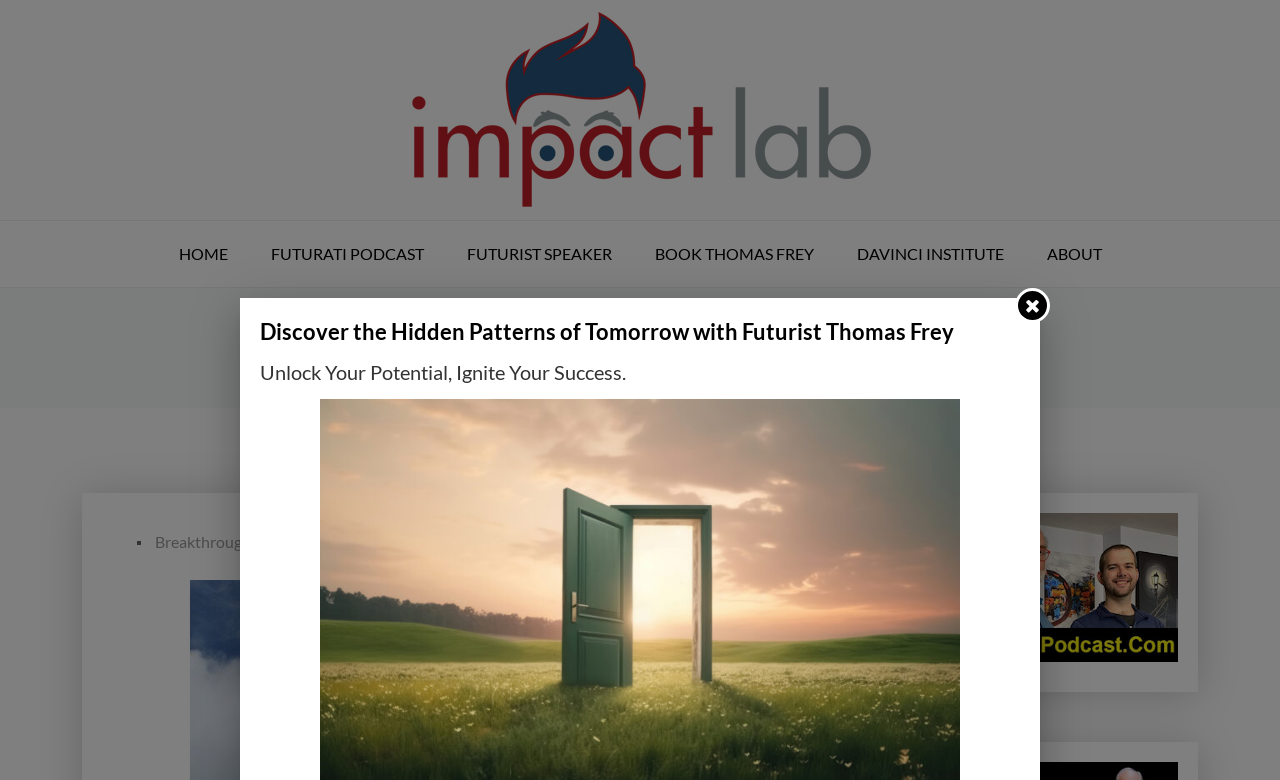What is the category of the article 'APPLE NOW MONETIZING PIRATED CONTENT'? Look at the image and give a one-word or short phrase answer.

Breakthrough Thinking